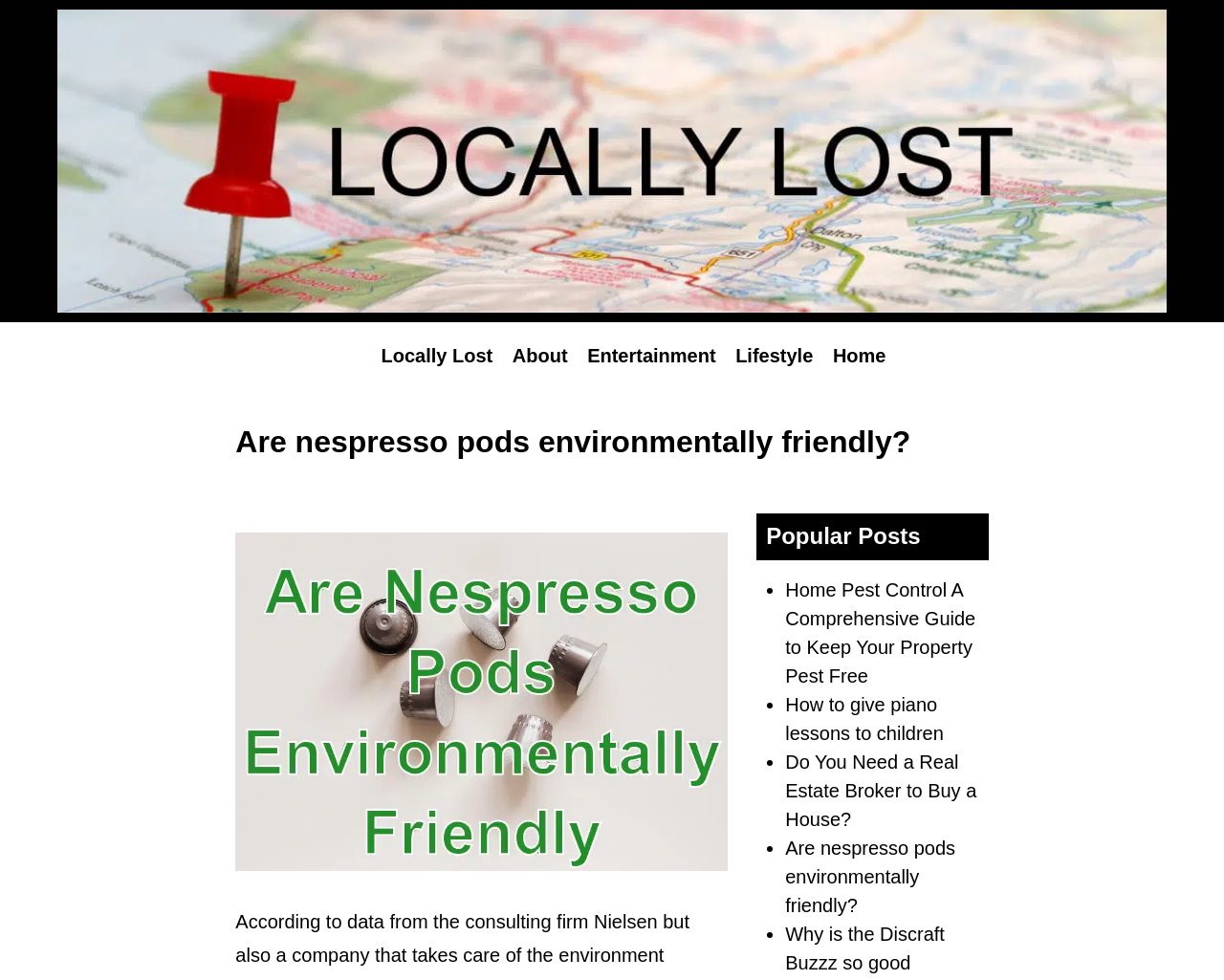Please identify the bounding box coordinates of the element's region that should be clicked to execute the following instruction: "Check payment plans". The bounding box coordinates must be four float numbers between 0 and 1, i.e., [left, top, right, bottom].

None